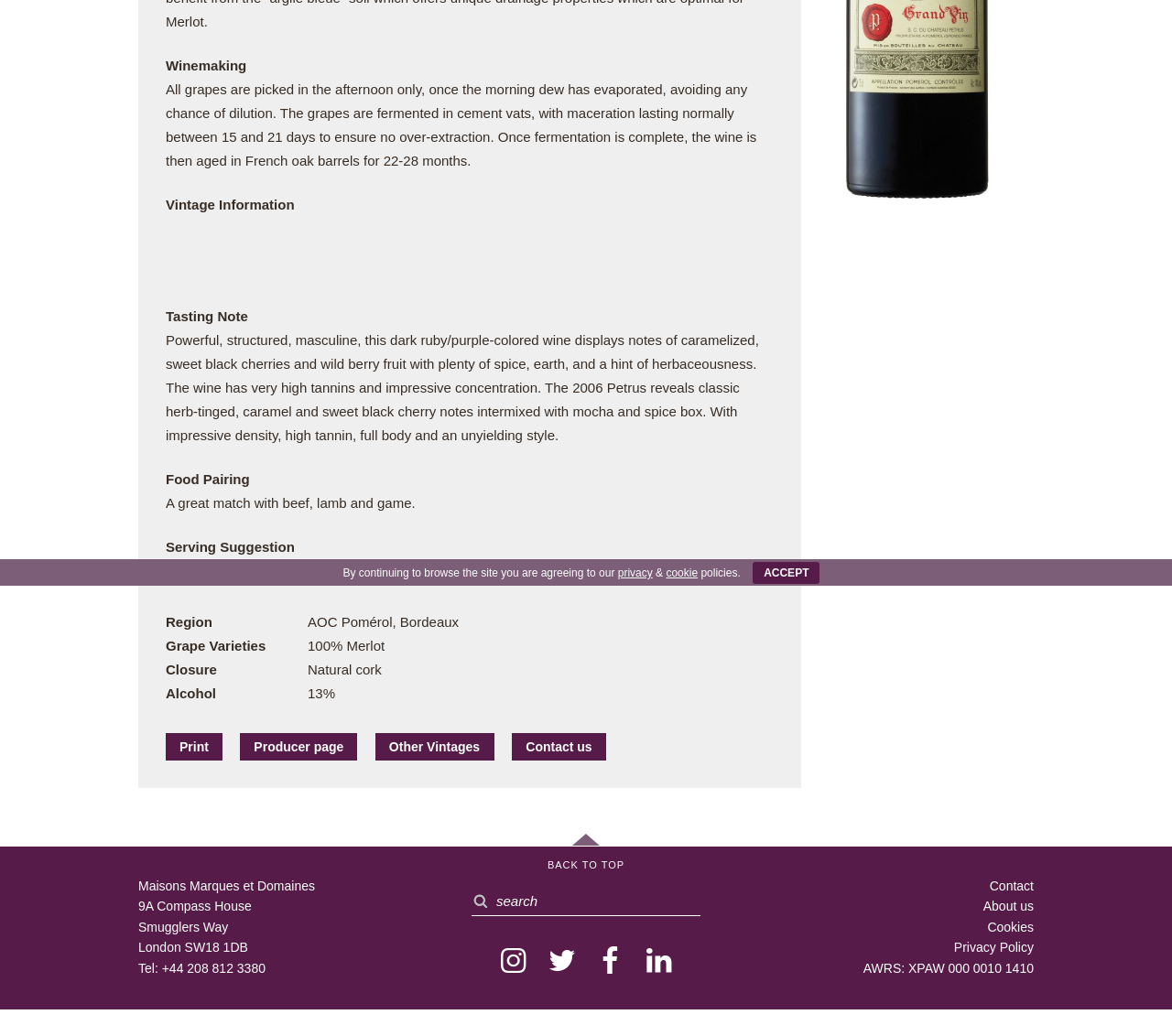Locate the bounding box coordinates of the UI element described by: "name="s" placeholder="search"". Provide the coordinates as four float numbers between 0 and 1, formatted as [left, top, right, bottom].

[0.402, 0.856, 0.598, 0.884]